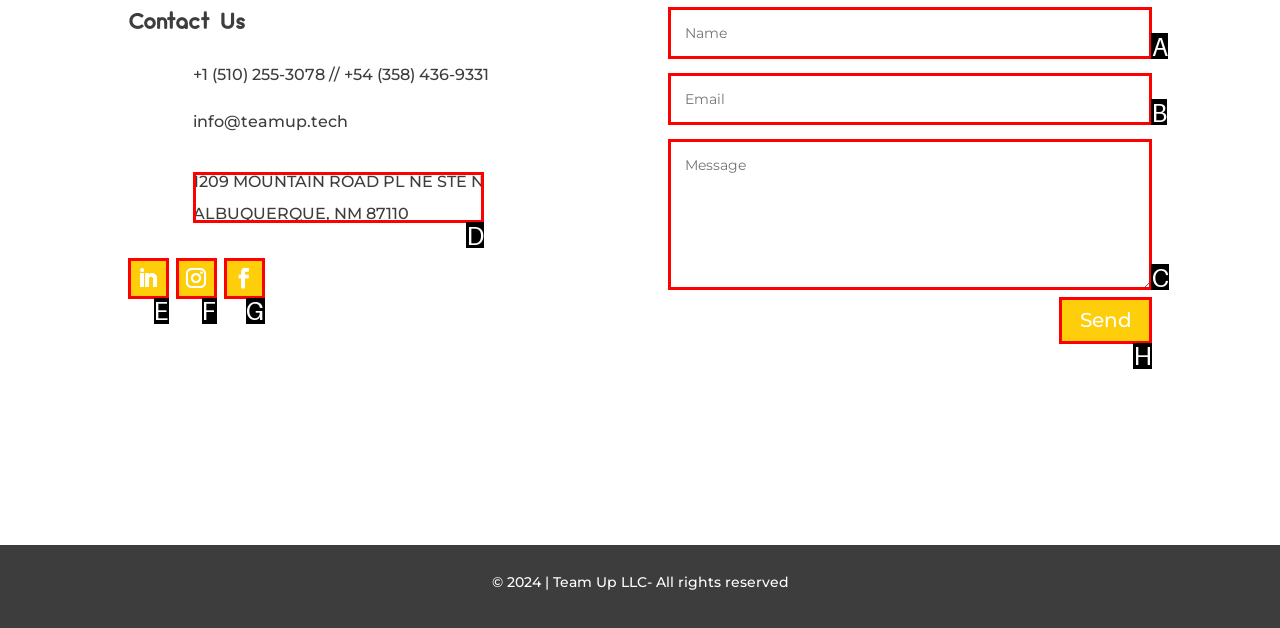Tell me which one HTML element I should click to complete this task: view the company address Answer with the option's letter from the given choices directly.

D